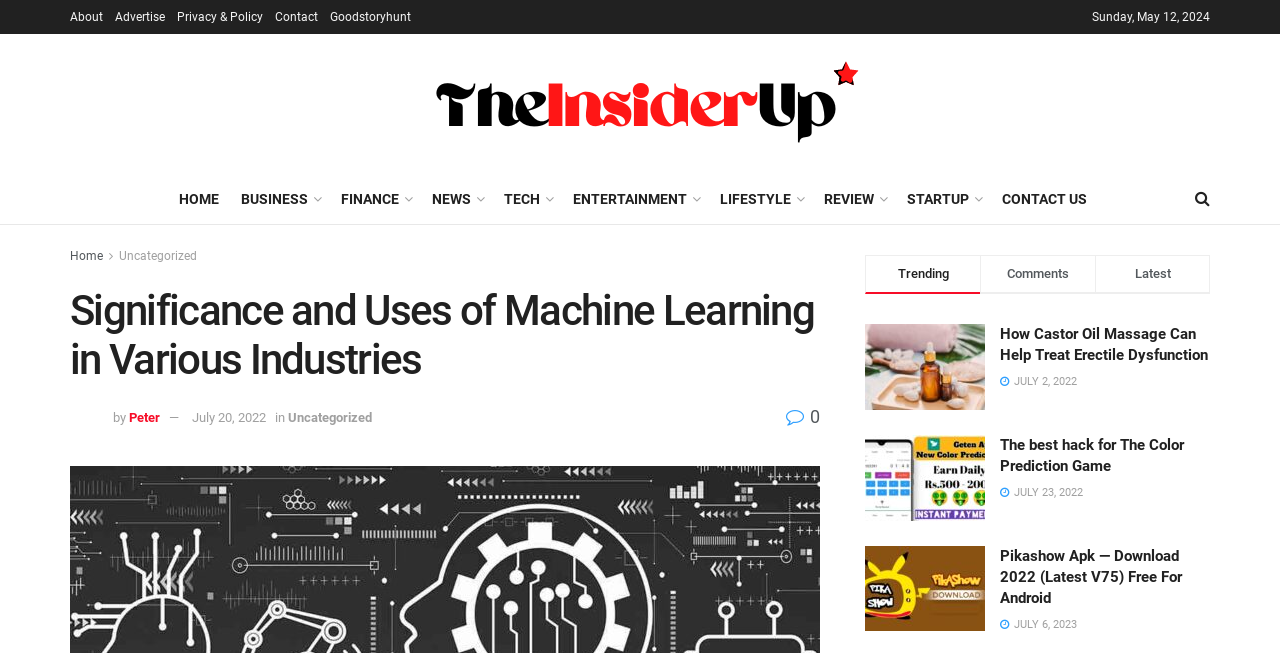Who is the author of the article 'Significance and Uses of Machine Learning in Various Industries'?
Look at the screenshot and respond with a single word or phrase.

Peter